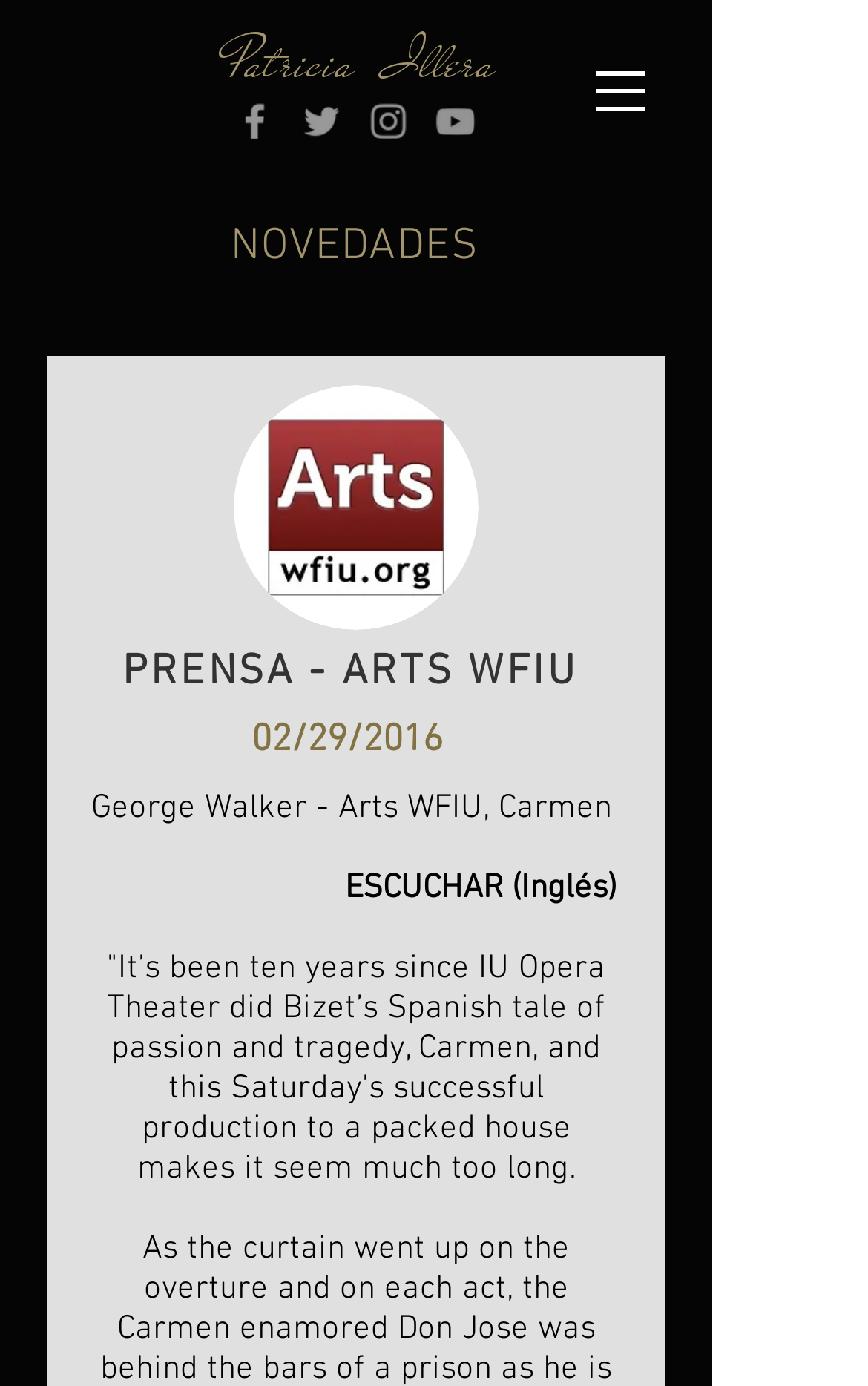Answer the question in a single word or phrase:
What is the type of image shown?

Opera performance